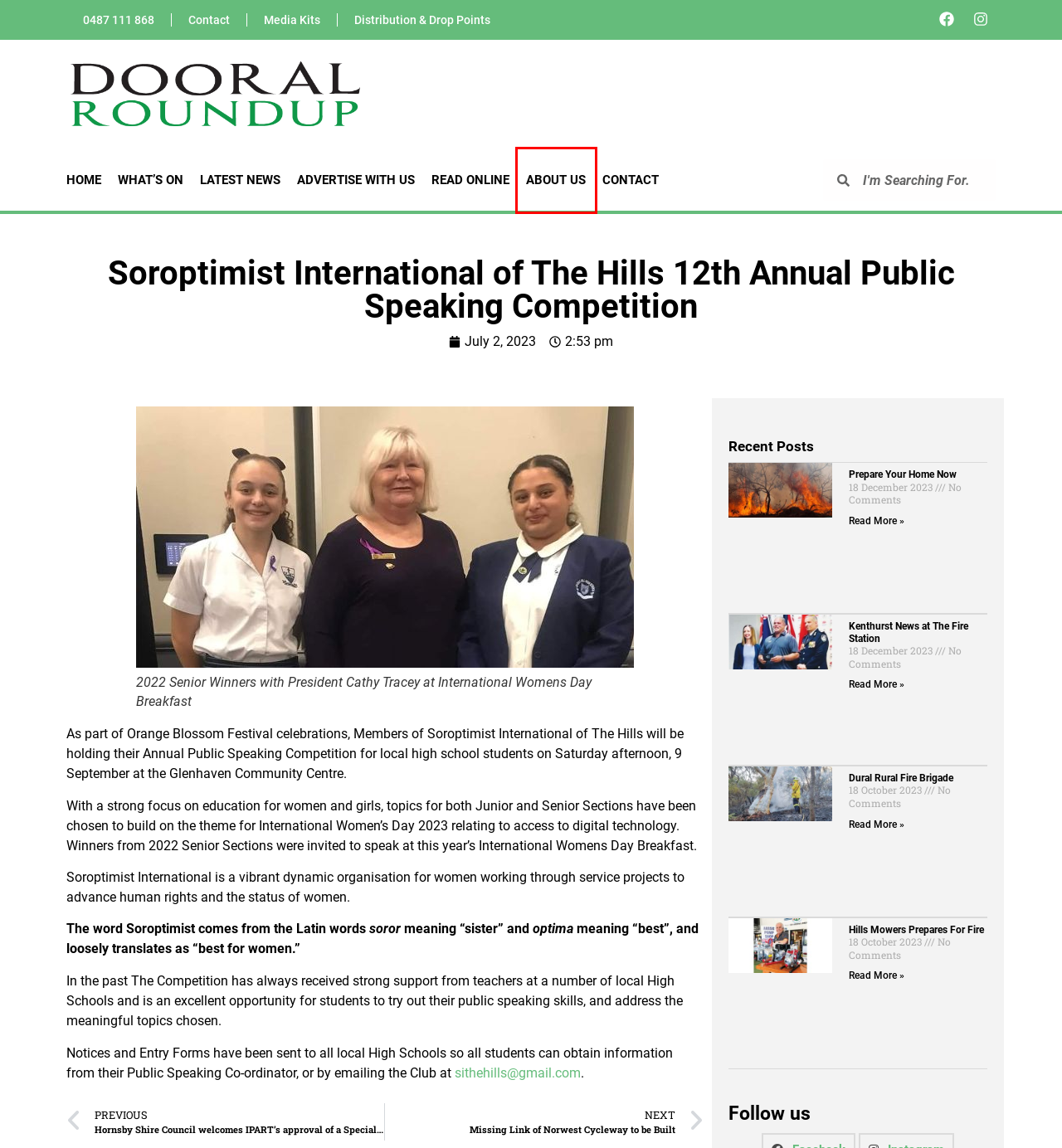You are given a screenshot of a webpage with a red rectangle bounding box around an element. Choose the best webpage description that matches the page after clicking the element in the bounding box. Here are the candidates:
A. Hills Mowers Prepares For Fire
B. Easy Contact ways - Dooral Roundup Magazine
C. Effective Advertising - Dooral Roundup Magazine
D. About Us - Dooral Roundup Magazine 2022
E. Exceptional Media Kits - Dooral Roundup Magazine
F. Digital Editions - Dooral Roundup Magazine
G. Prepare Your Home For Bush fire Now
H. Distribution & Drop Points complete Listing - Dooral Roundup Magazine

D